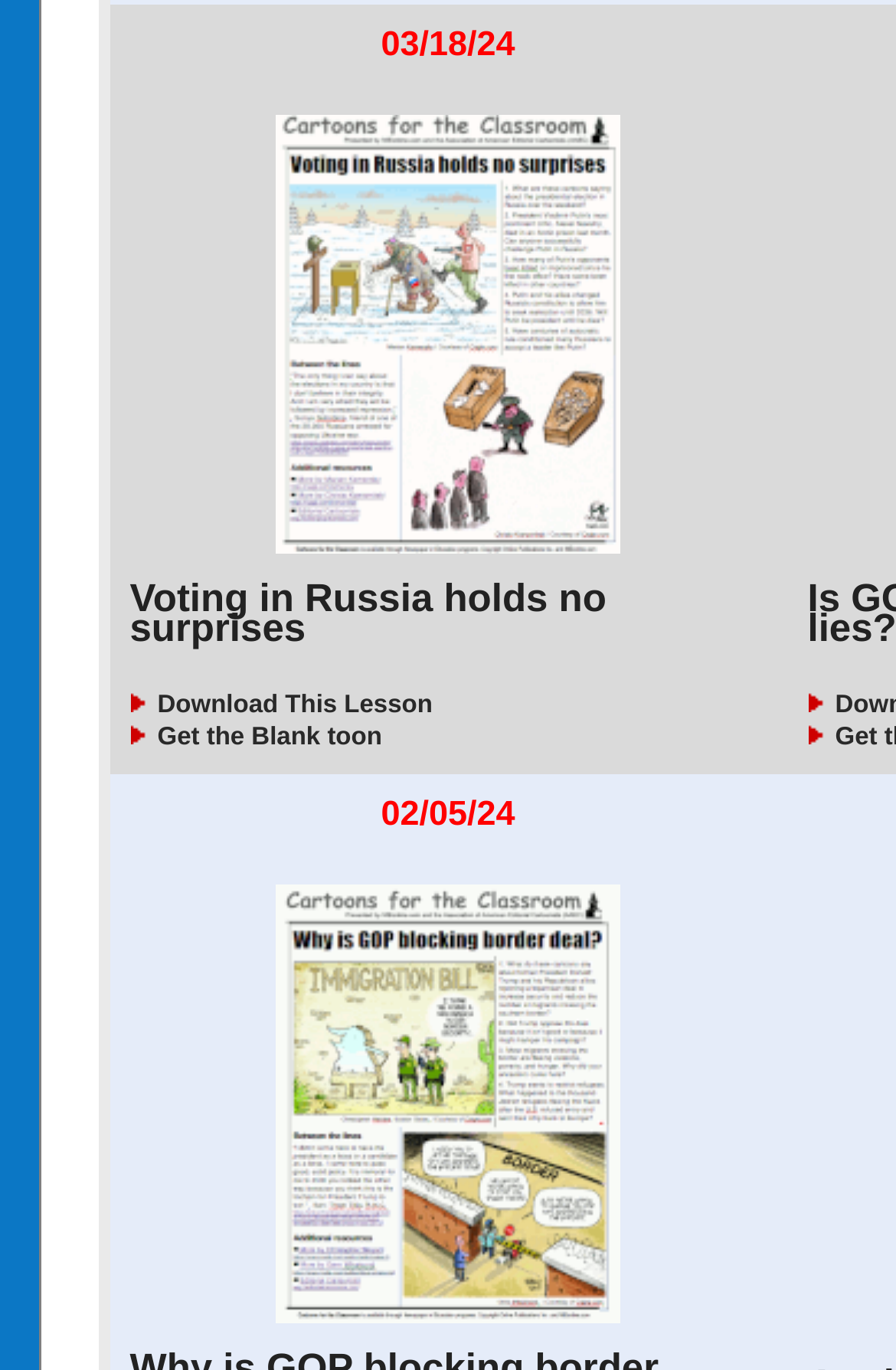Determine the bounding box for the UI element described here: "parent_node: 04/29/24".

[0.308, 0.722, 0.692, 0.743]